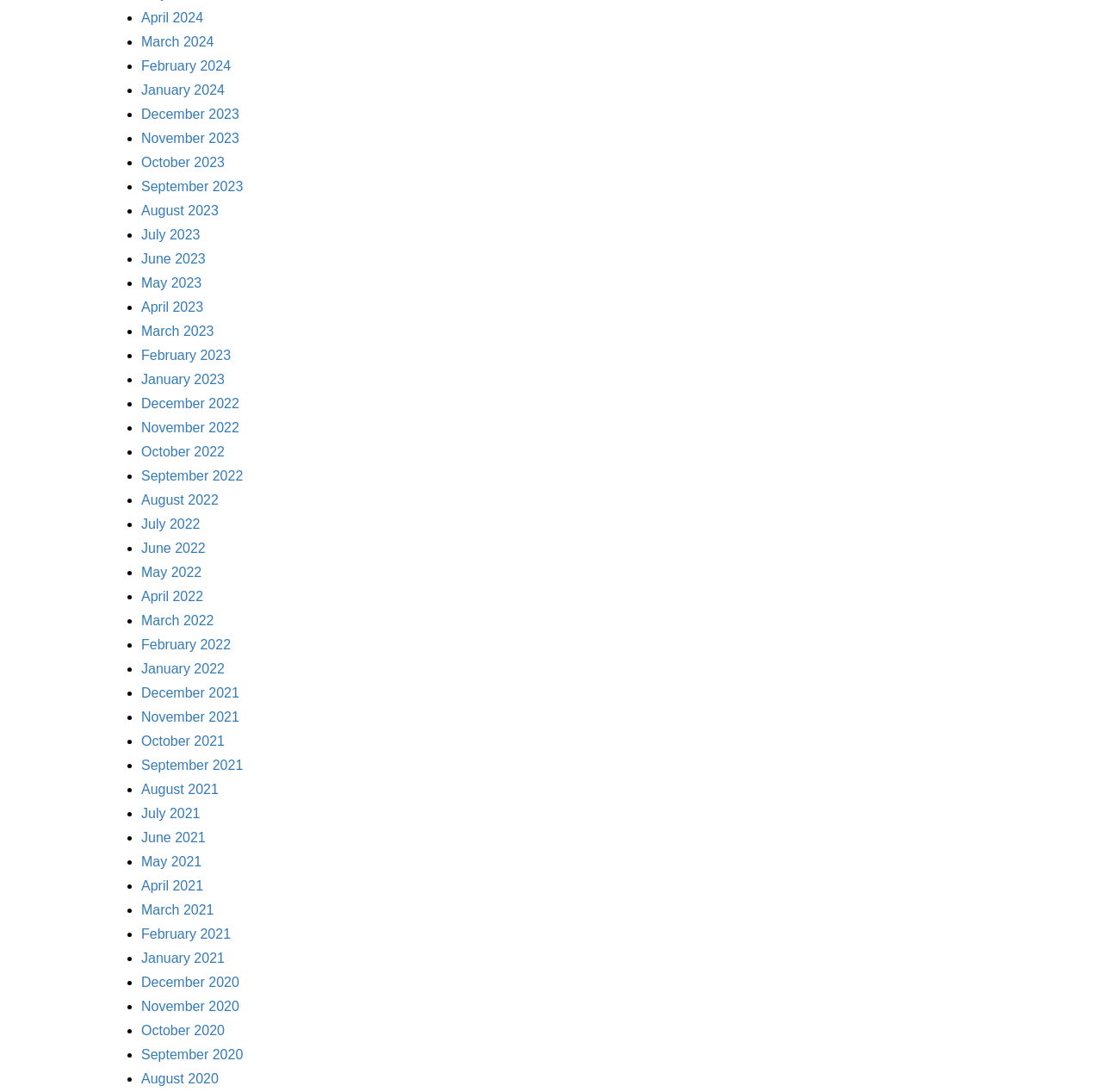Given the content of the image, can you provide a detailed answer to the question?
How many links are on the webpage?

I counted the number of links on the webpage, each representing a month, and found 24 links.